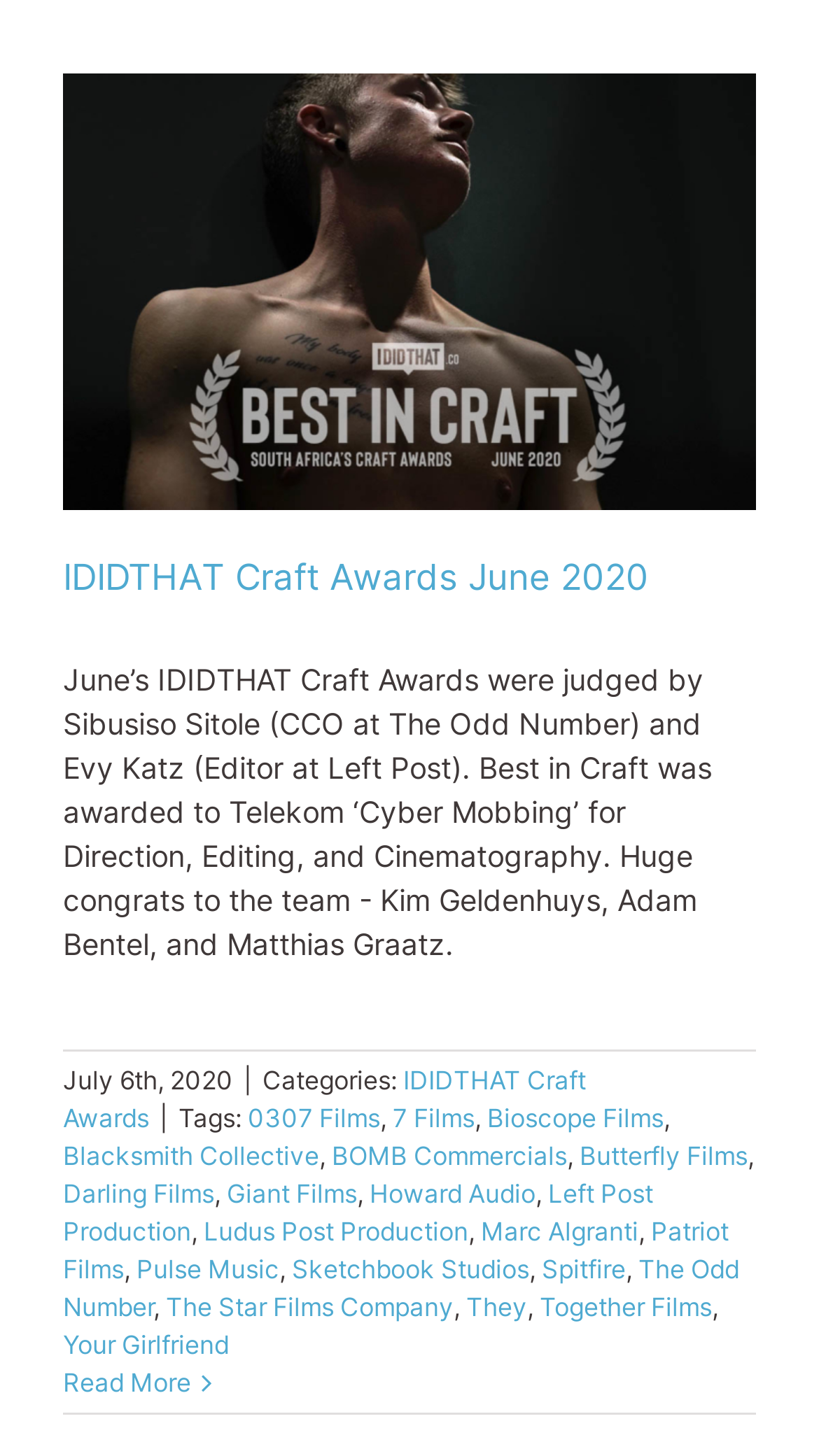Locate the bounding box coordinates of the clickable part needed for the task: "Explore the work of The Odd Number".

[0.077, 0.861, 0.903, 0.909]